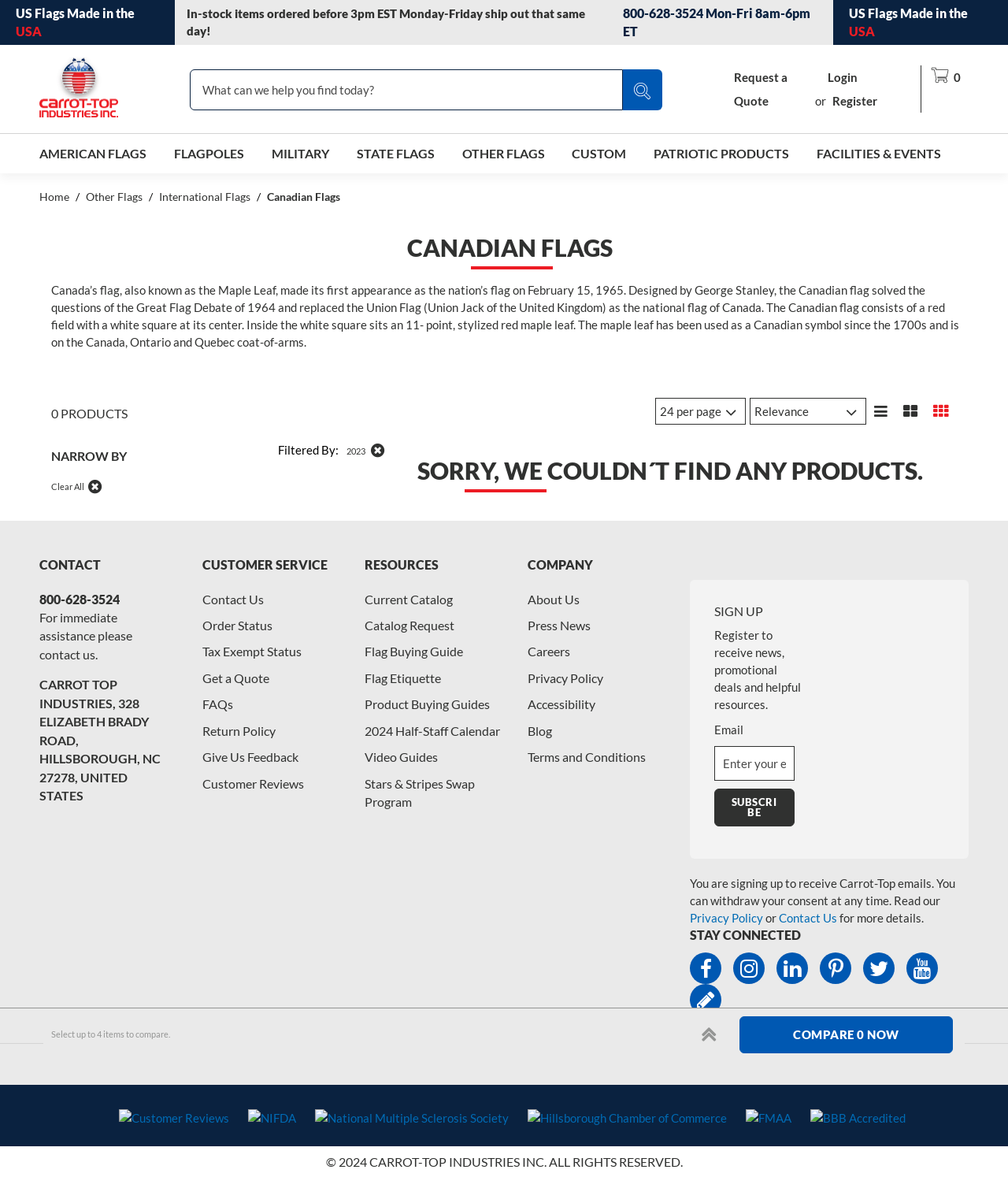What is the phone number for customer service?
Answer the question with a single word or phrase by looking at the picture.

800-628-3524